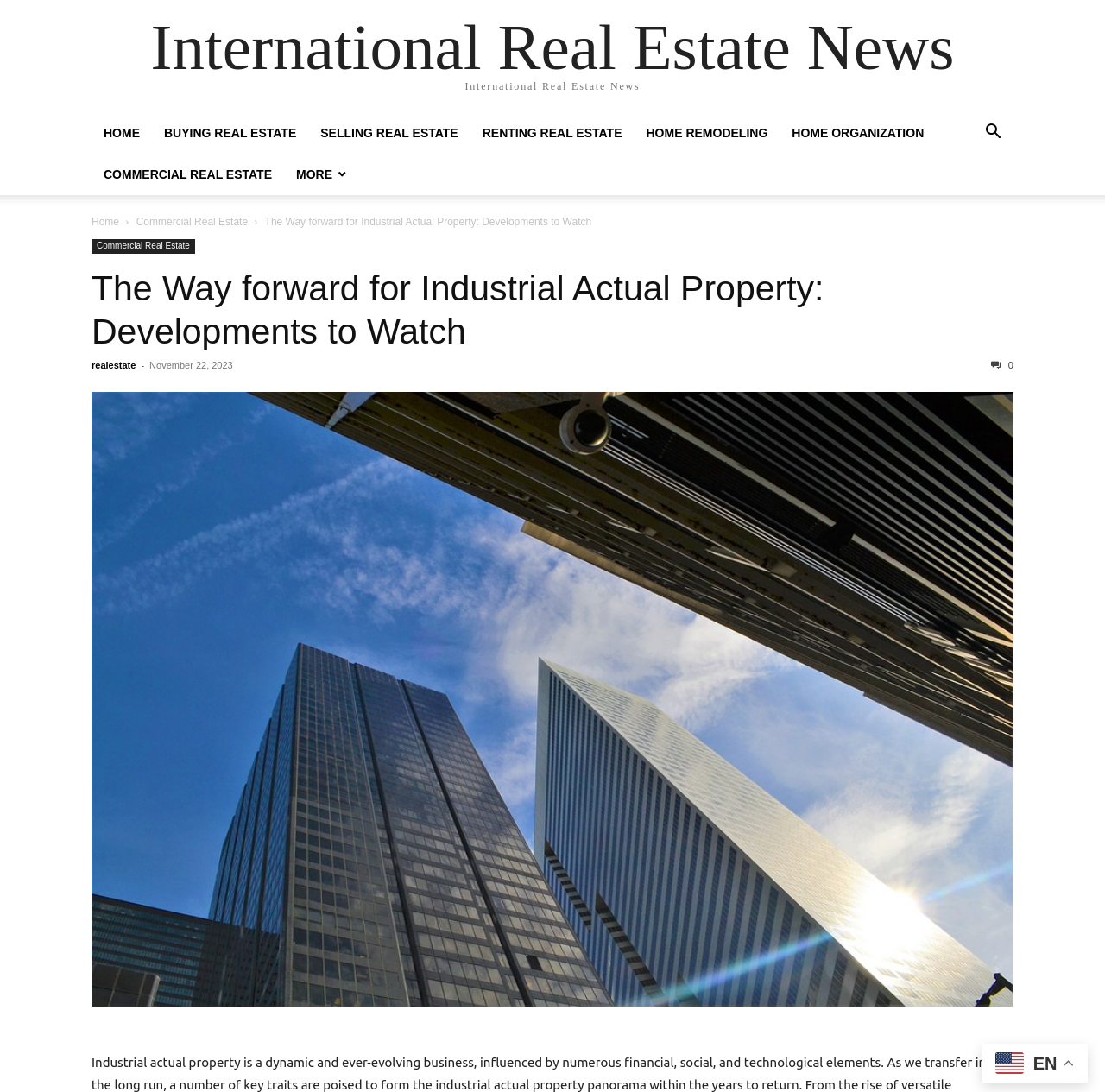How many main navigation links are there?
Answer the question with a single word or phrase derived from the image.

6